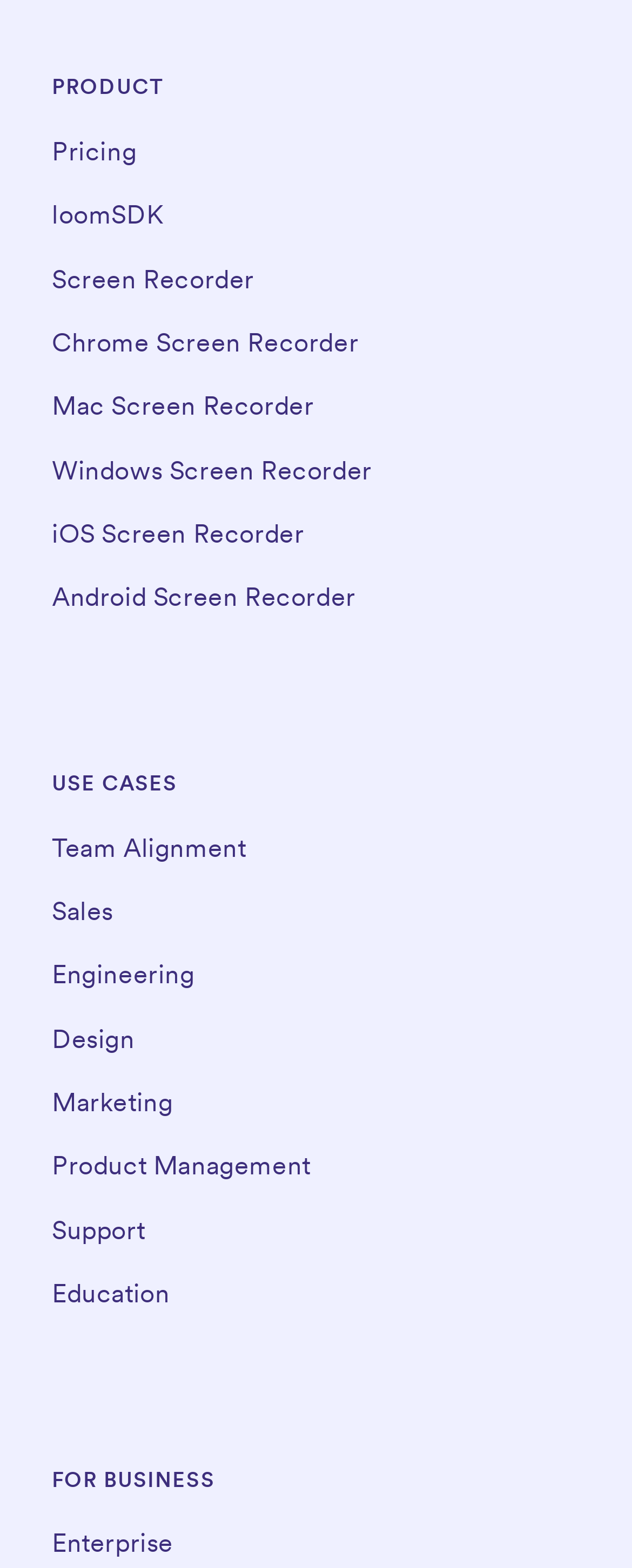Determine the bounding box coordinates of the clickable area required to perform the following instruction: "Go to Screen Recorder". The coordinates should be represented as four float numbers between 0 and 1: [left, top, right, bottom].

[0.082, 0.167, 0.403, 0.188]